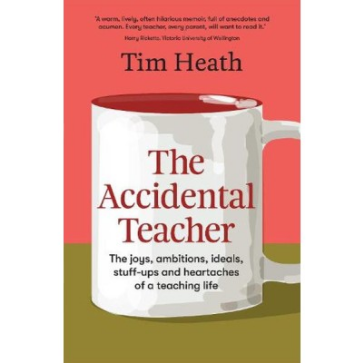Where is the author's name located on the book cover?
By examining the image, provide a one-word or phrase answer.

At the top